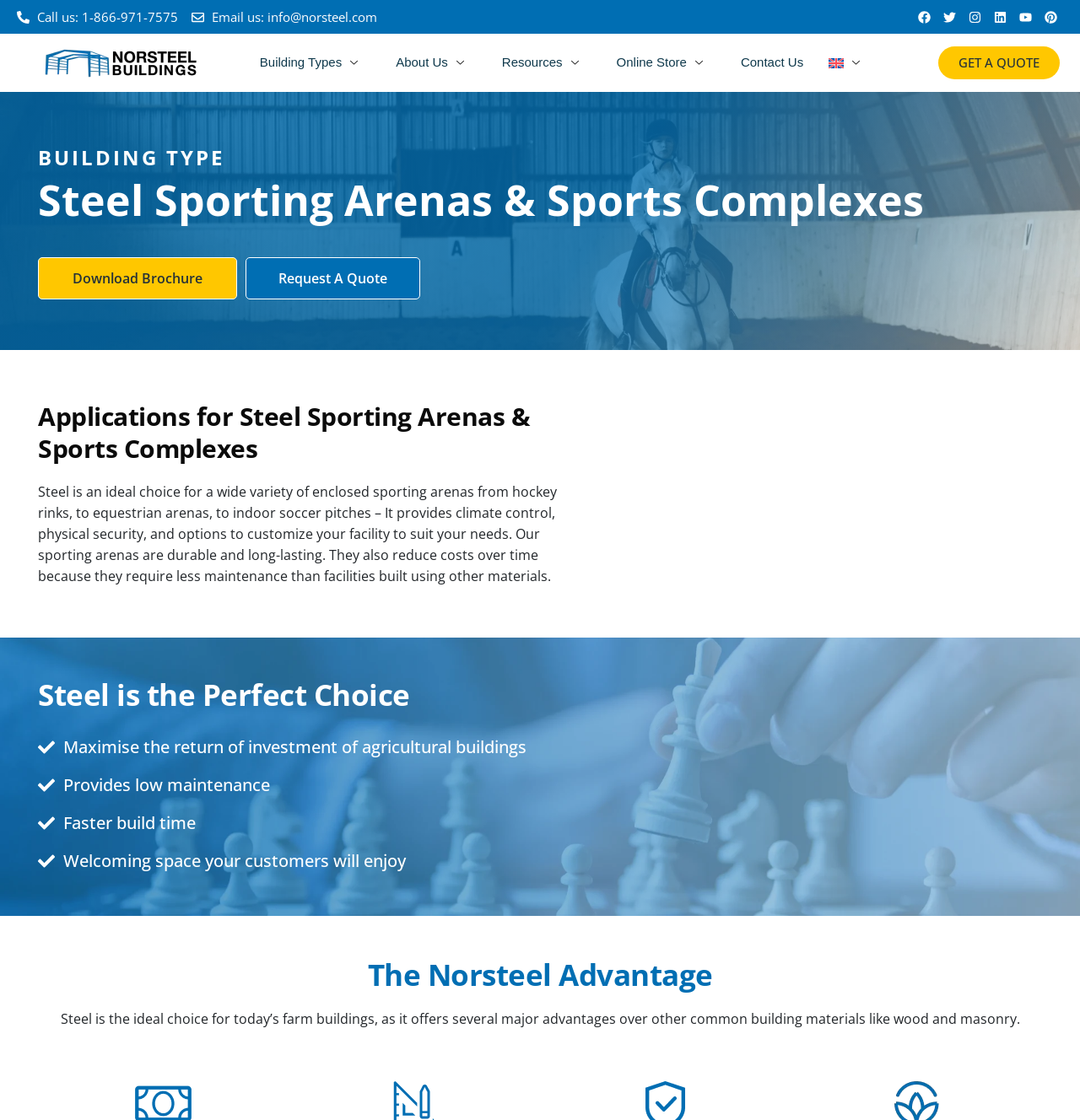Use one word or a short phrase to answer the question provided: 
What is the main application of steel sporting arenas?

Enclosed sporting arenas